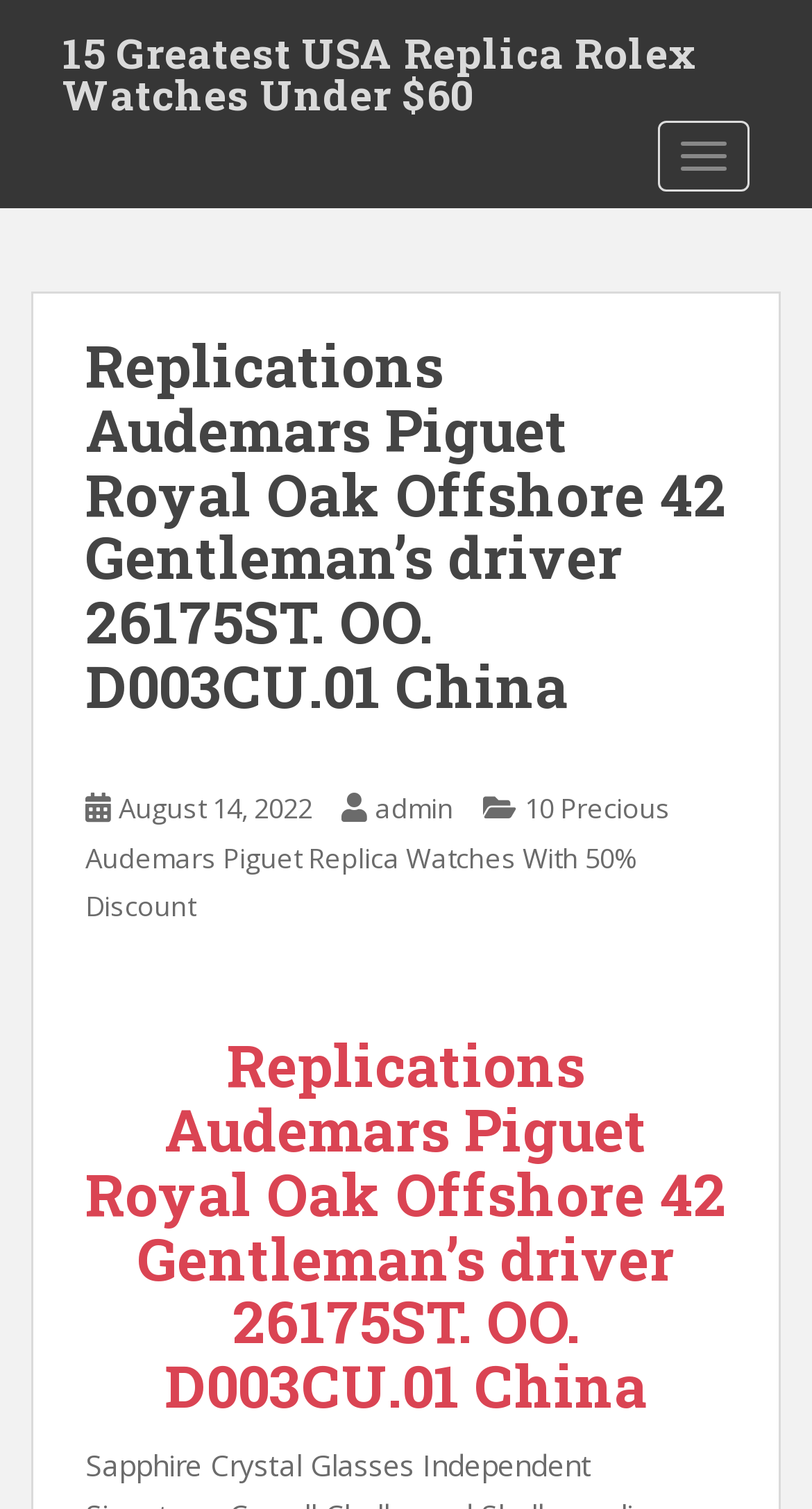Give a detailed account of the webpage, highlighting key information.

The webpage appears to be a blog post or article about replica watches, specifically the Audemars Piguet Royal Oak Offshore 42 Gentleman's driver. At the top of the page, there is a prominent heading that displays the title of the article, "Replications Audemars Piguet Royal Oak Offshore 42 Gentleman’s driver 26175ST. OO. D003CU.01 China". 

Below the title, there is a link to "15 Greatest USA Replica Rolex Watches Under $60", which suggests that the article may also discuss Rolex watches. On the top right side of the page, there is a button labeled "TOGGLE NAVIGATION", which likely expands or collapses a navigation menu.

The main content of the page is divided into sections, with a heading that repeats the title of the article. Below this heading, there are three links: one to a date, "August 14, 2022", another to an author or user, "admin", and a third to another article, "10 Precious Audemars Piguet Replica Watches With 50% Discount". 

At the bottom of the page, there is a second instance of the title heading, which may serve as a footer or summary of the article. Overall, the page appears to be a blog post or article about replica watches, with links to related content and a navigation menu.